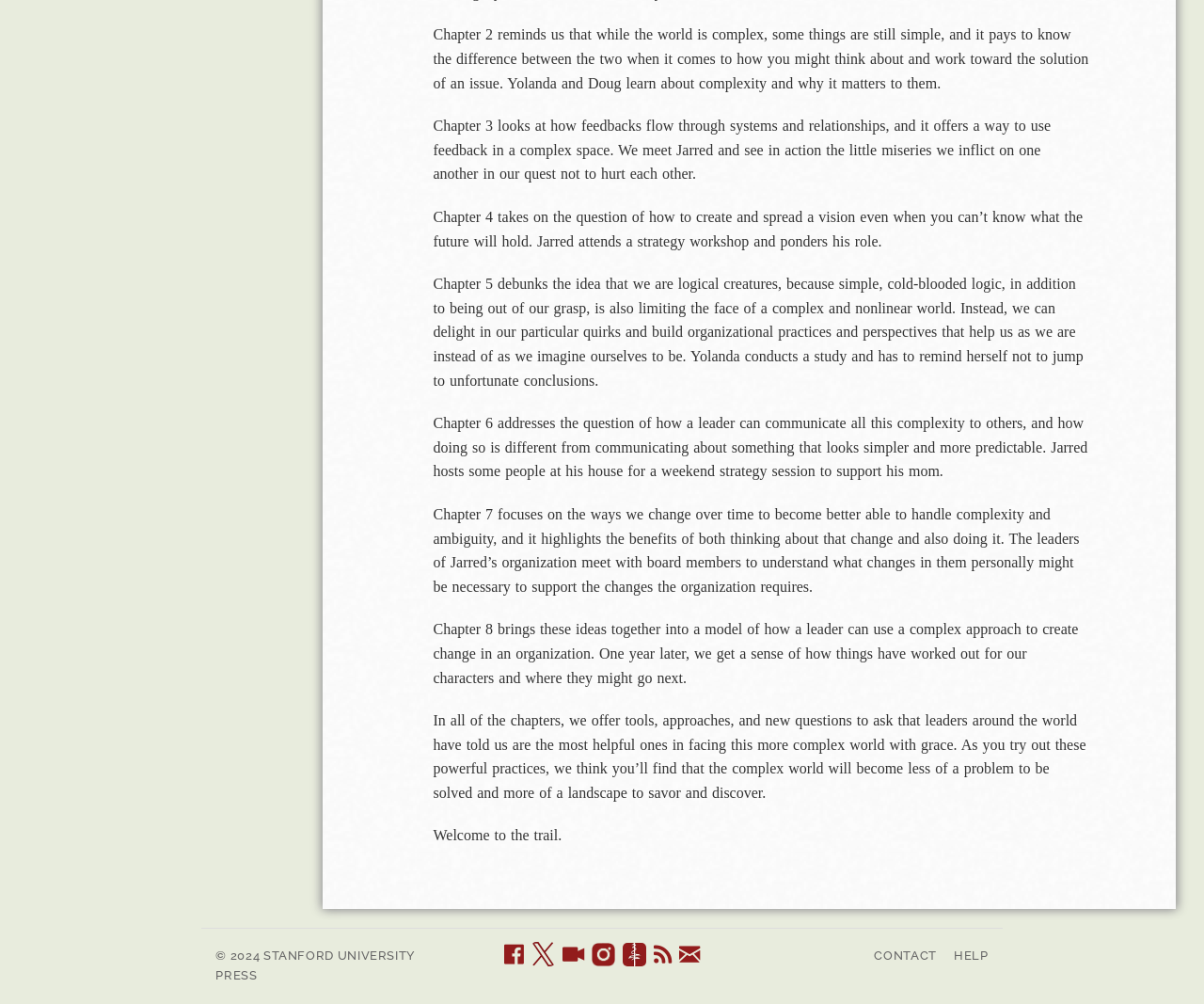What is the main topic of Chapter 2?
Can you give a detailed and elaborate answer to the question?

Based on the text description of Chapter 2, it seems that the main topic is complexity, as it reminds us that while the world is complex, some things are still simple, and it pays to know the difference between the two when it comes to how you might think about and work toward the solution of an issue.